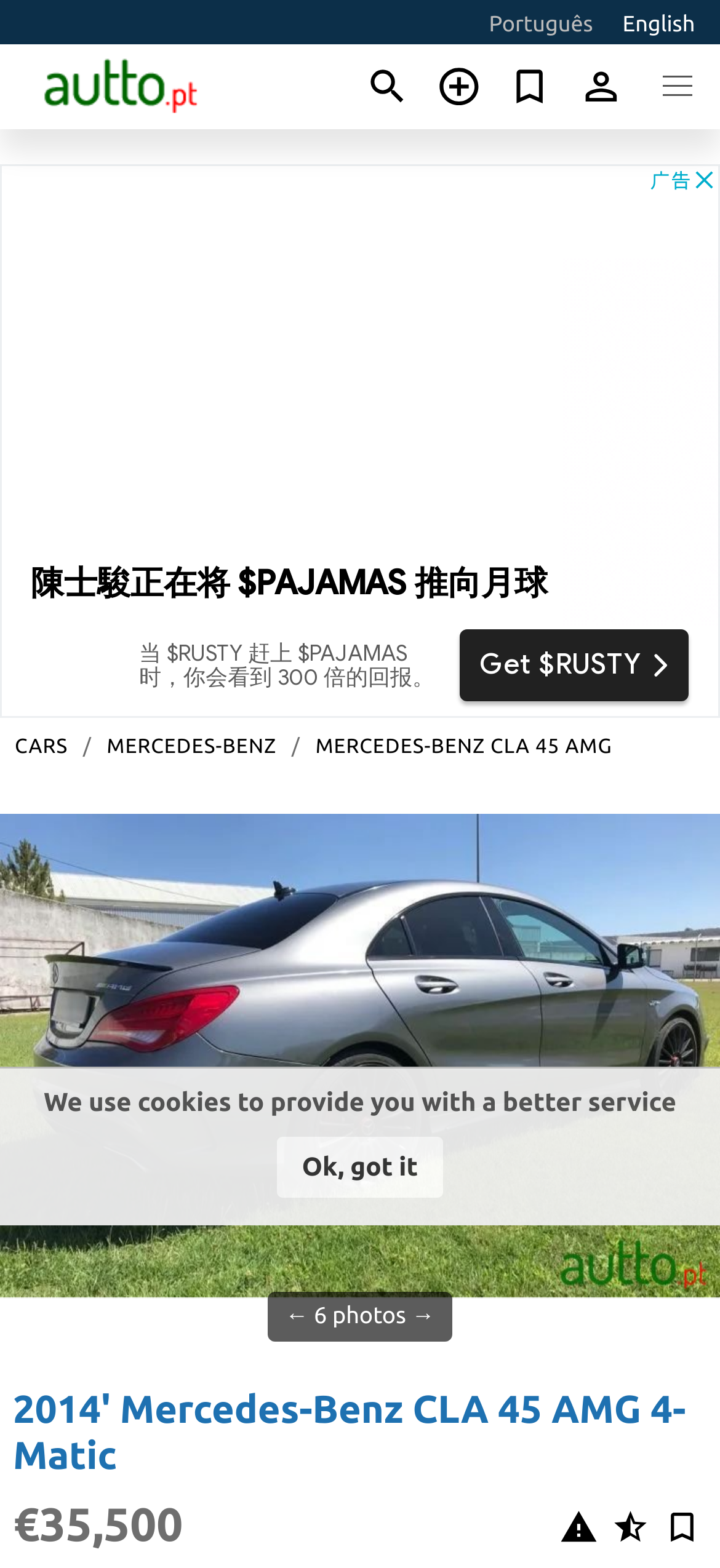Answer the question below in one word or phrase:
How many photos are available?

6